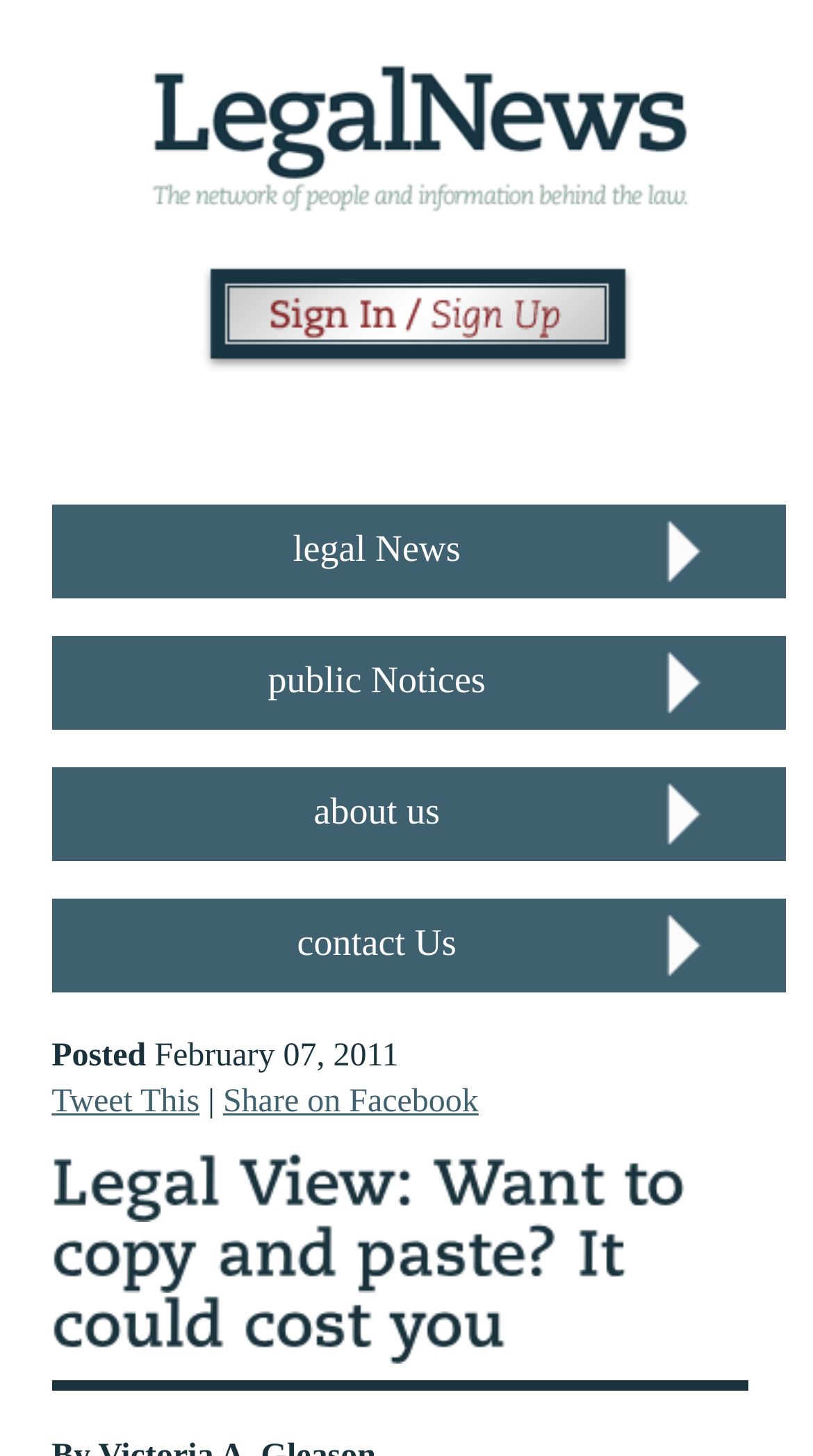What type of news does this website provide?
Using the image as a reference, deliver a detailed and thorough answer to the question.

Based on the webpage's meta description and the content of the webpage, it is clear that this website provides legal news and public notices for Michigan lawyers.